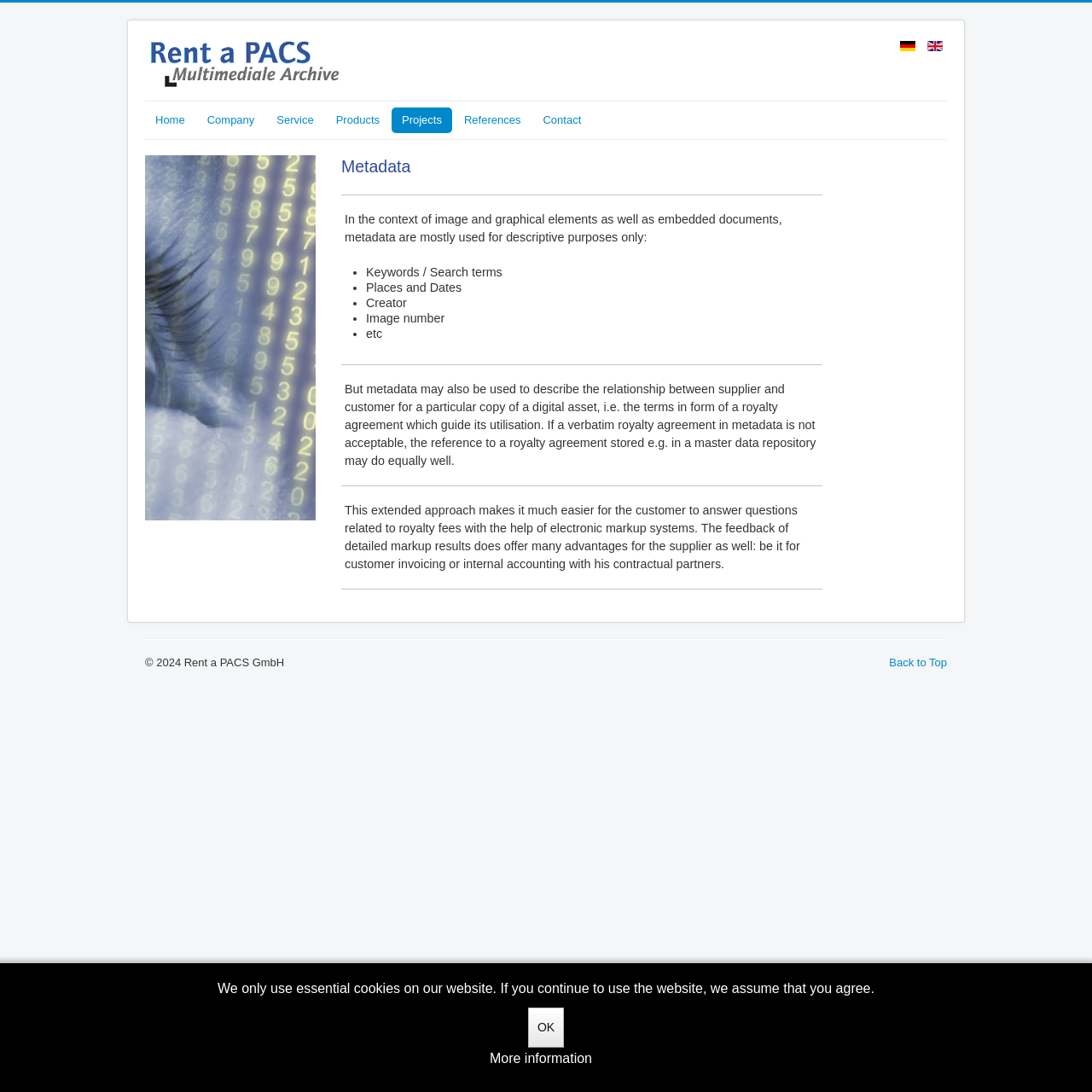Based on the visual content of the image, answer the question thoroughly: What is the company name?

The company name can be found in the top-left corner of the webpage, where it is written as 'Rent a PACS GmbH' with an accompanying image.